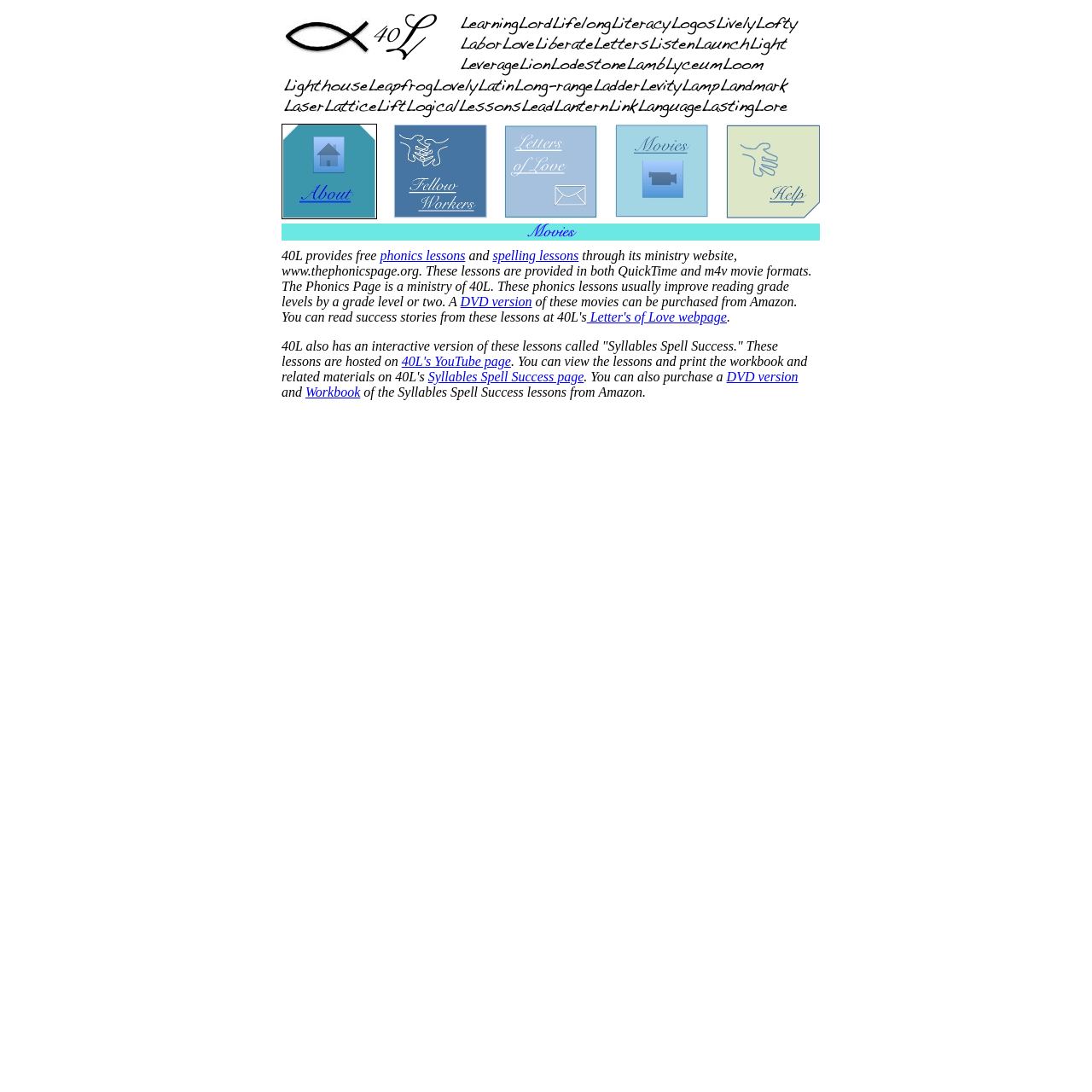Identify the bounding box coordinates of the region I need to click to complete this instruction: "click the link '40L's YouTube page'".

[0.368, 0.324, 0.468, 0.338]